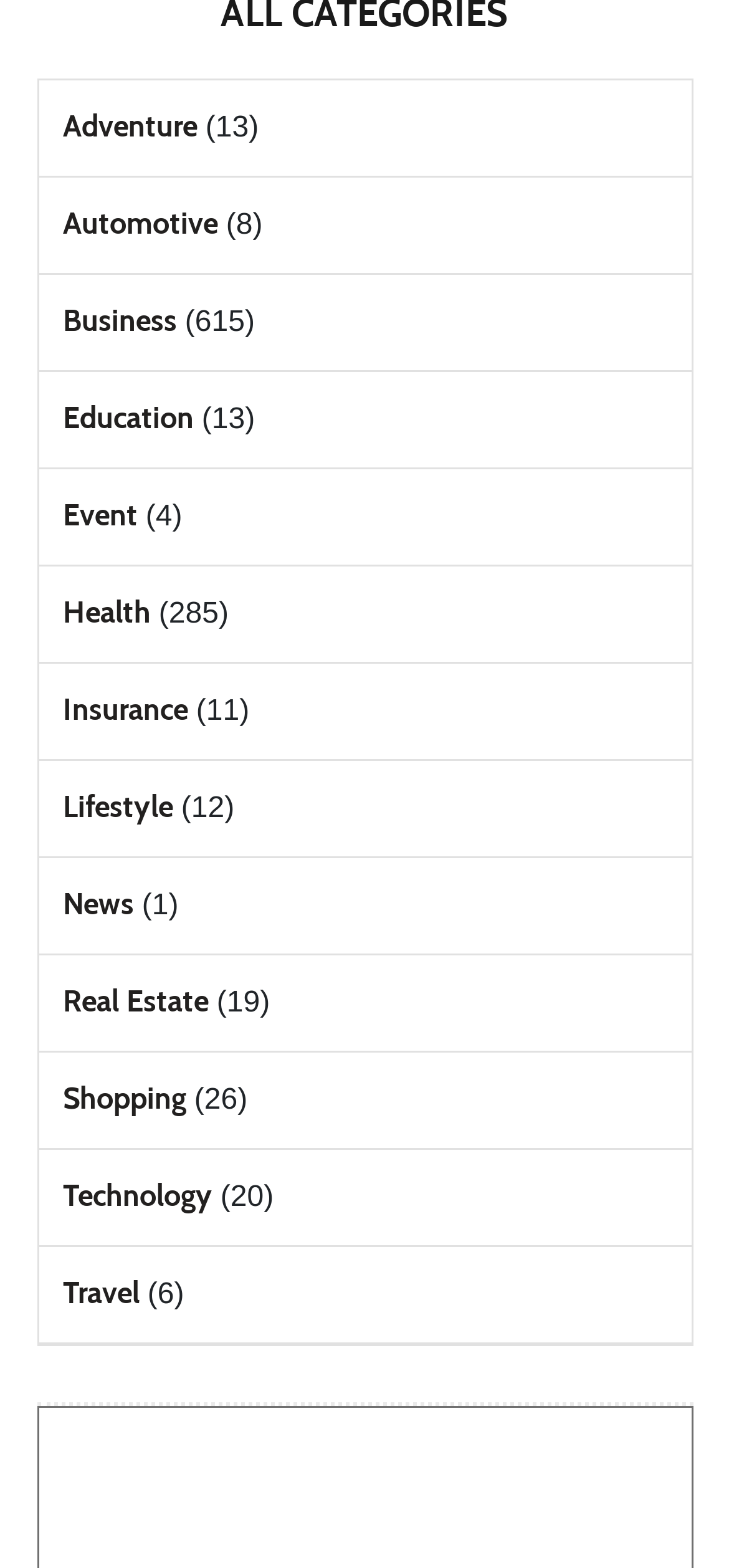Give a concise answer using only one word or phrase for this question:
What is the category with the highest number of items?

Business